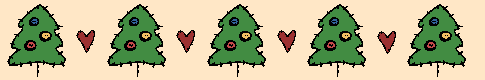Provide a one-word or short-phrase response to the question:
What shapes are between the Christmas trees?

Red hearts